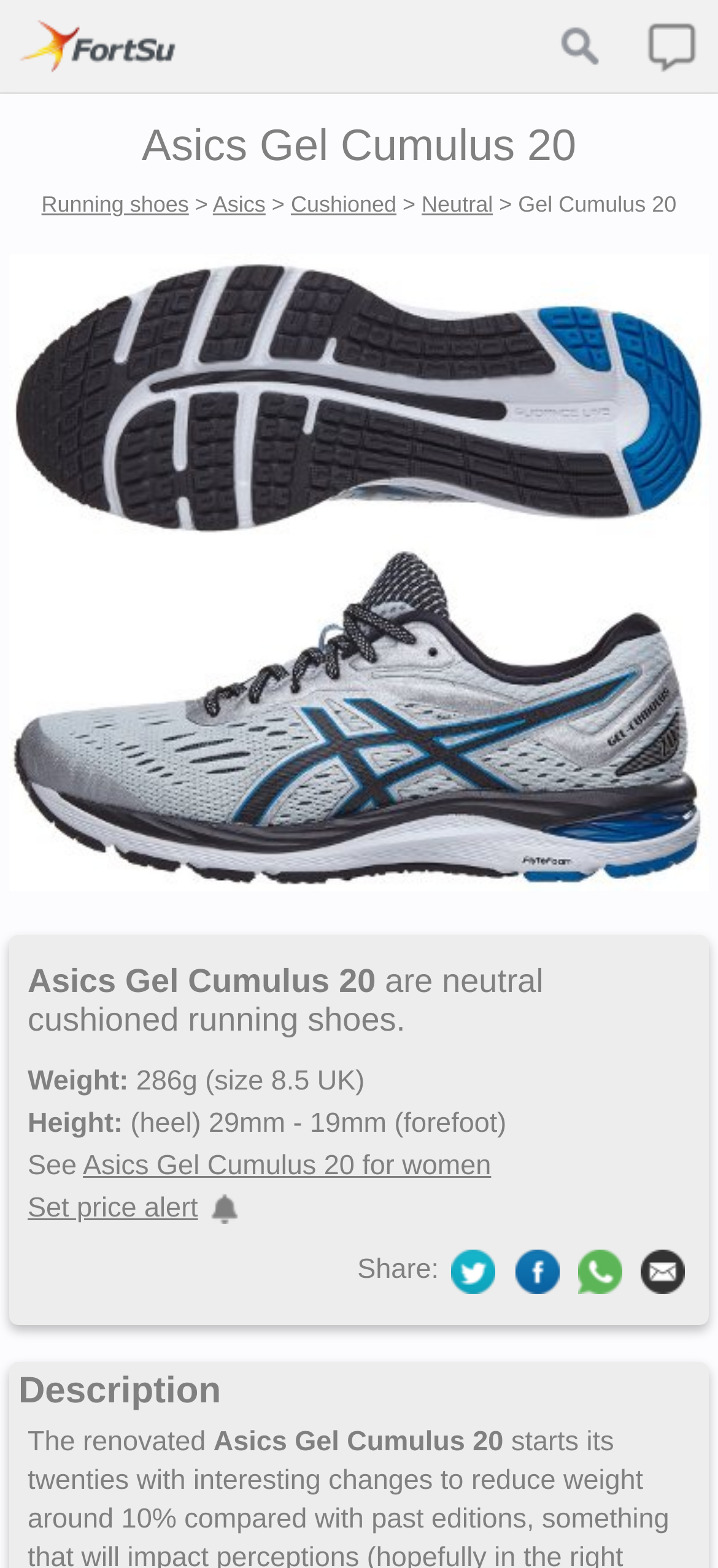Identify the bounding box coordinates of the area that should be clicked in order to complete the given instruction: "Go to the E-Edition". The bounding box coordinates should be four float numbers between 0 and 1, i.e., [left, top, right, bottom].

None